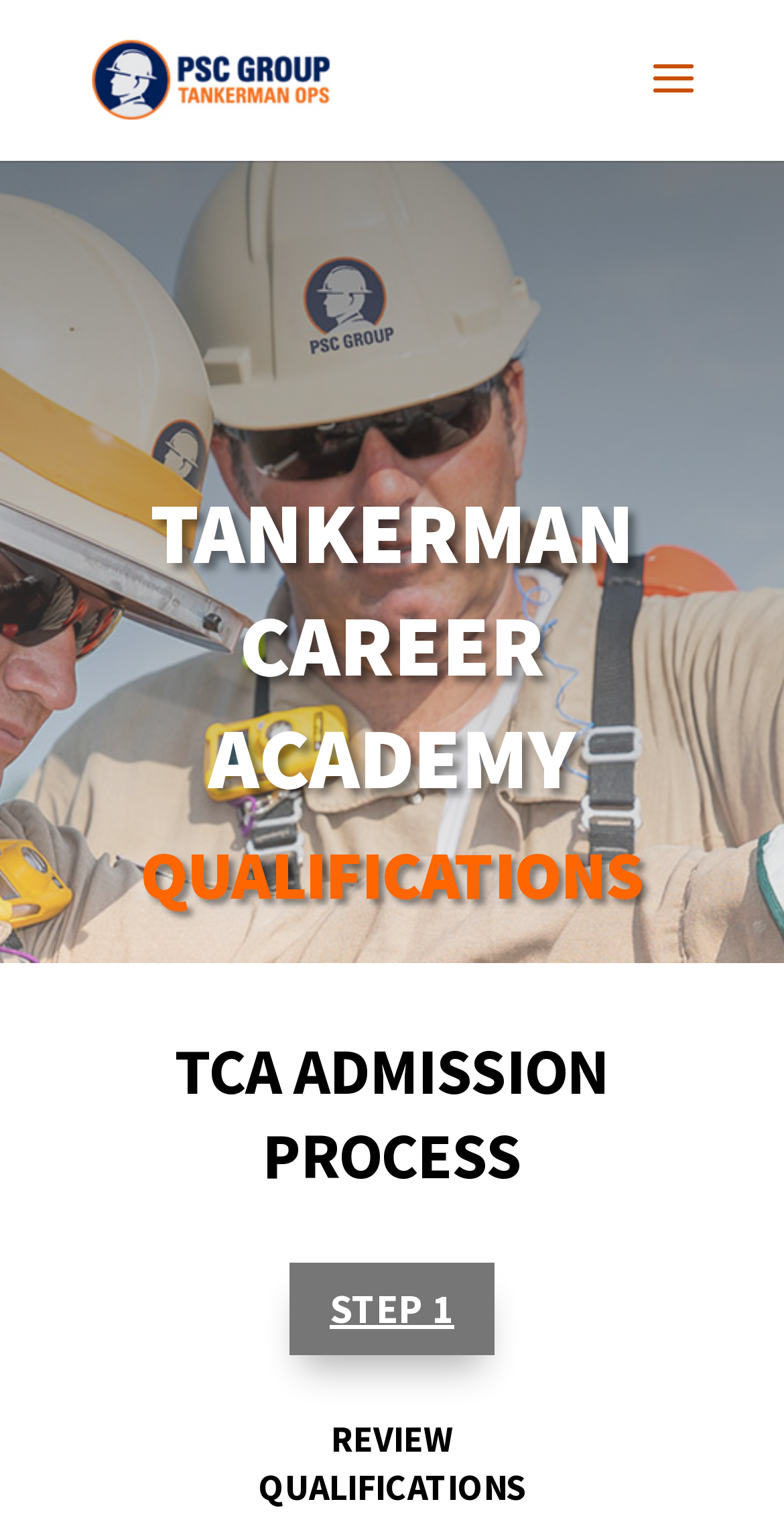What is the logo of the website?
Using the visual information, reply with a single word or short phrase.

Tankerman Jobs